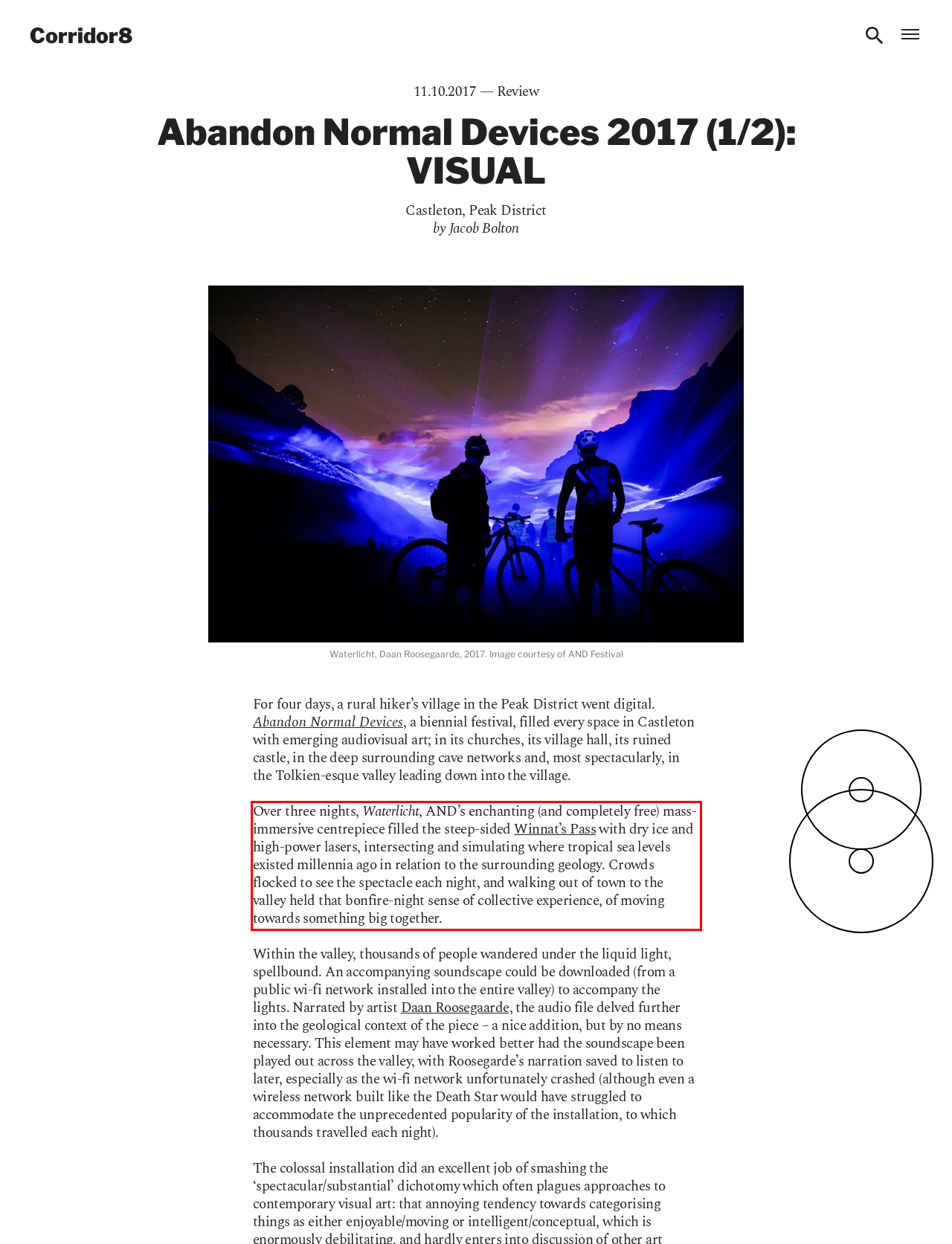Given a screenshot of a webpage, locate the red bounding box and extract the text it encloses.

Over three nights, Waterlicht, AND’s enchanting (and completely free) mass-immersive centrepiece filled the steep-sided Winnat’s Pass with dry ice and high-power lasers, intersecting and simulating where tropical sea levels existed millennia ago in relation to the surrounding geology. Crowds flocked to see the spectacle each night, and walking out of town to the valley held that bonfire-night sense of collective experience, of moving towards something big together.